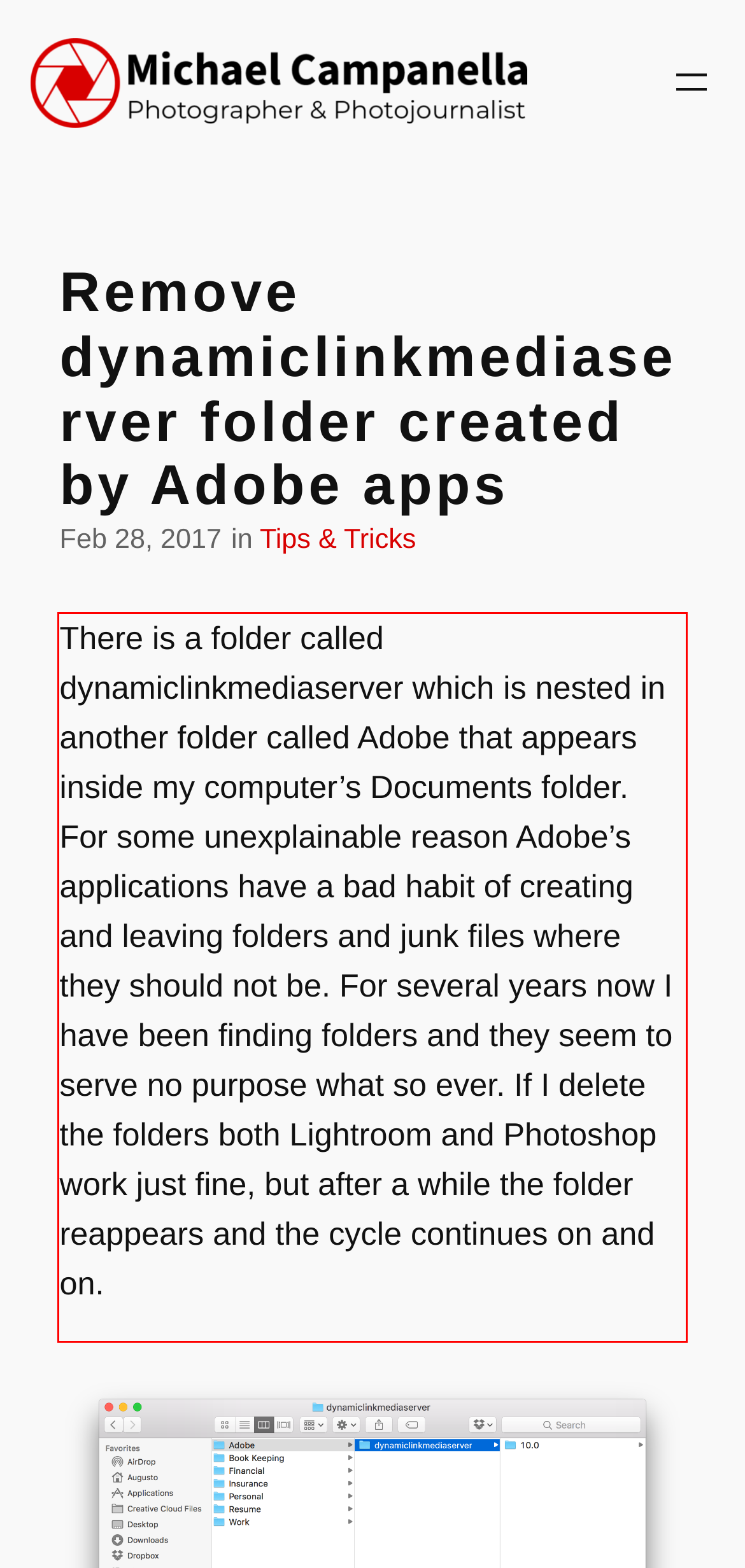Within the screenshot of a webpage, identify the red bounding box and perform OCR to capture the text content it contains.

There is a folder called dynamiclinkmediaserver which is nested in another folder called Adobe that appears inside my computer’s Documents folder. For some unexplainable reason Adobe’s applications have a bad habit of creating and leaving folders and junk files where they should not be. For several years now I have been finding folders and they seem to serve no purpose what so ever. If I delete the folders both Lightroom and Photoshop work just fine, but after a while the folder reappears and the cycle continues on and on.